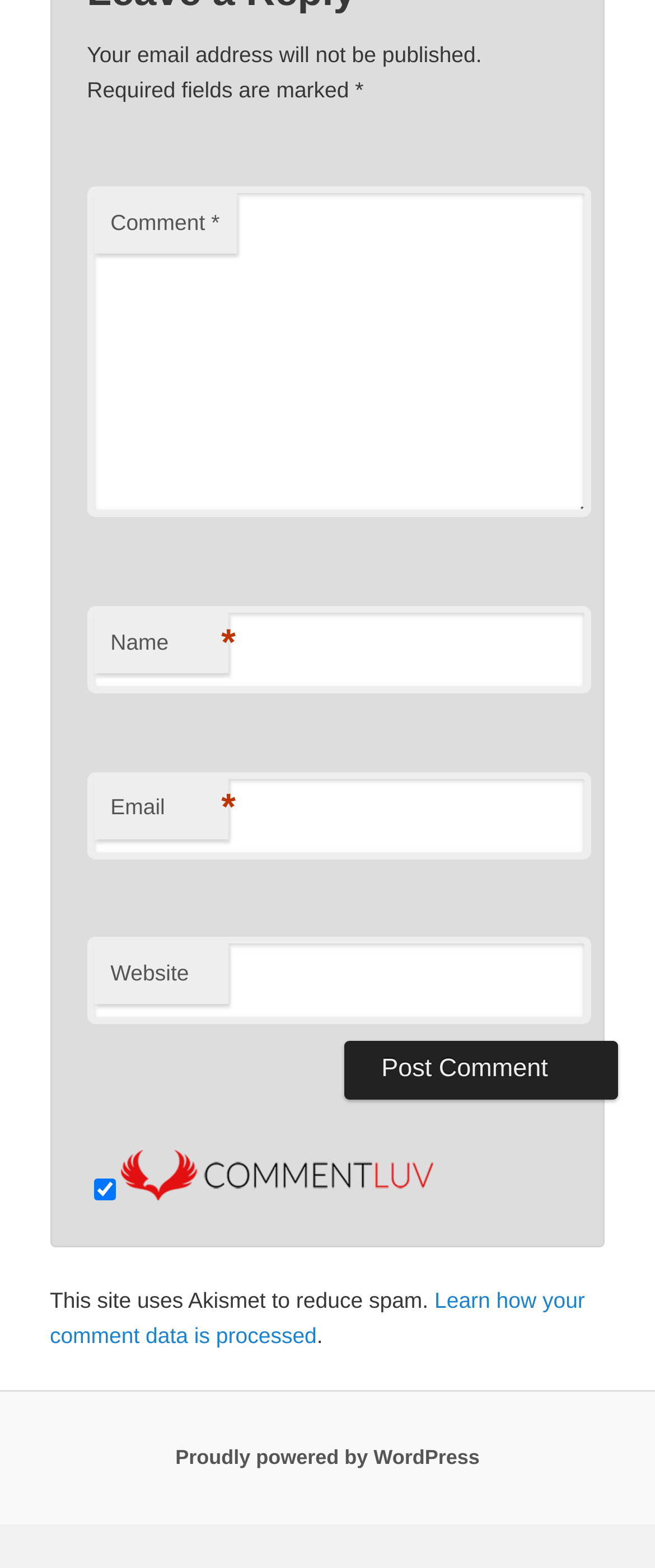Please indicate the bounding box coordinates for the clickable area to complete the following task: "Type your name". The coordinates should be specified as four float numbers between 0 and 1, i.e., [left, top, right, bottom].

[0.133, 0.387, 0.902, 0.442]